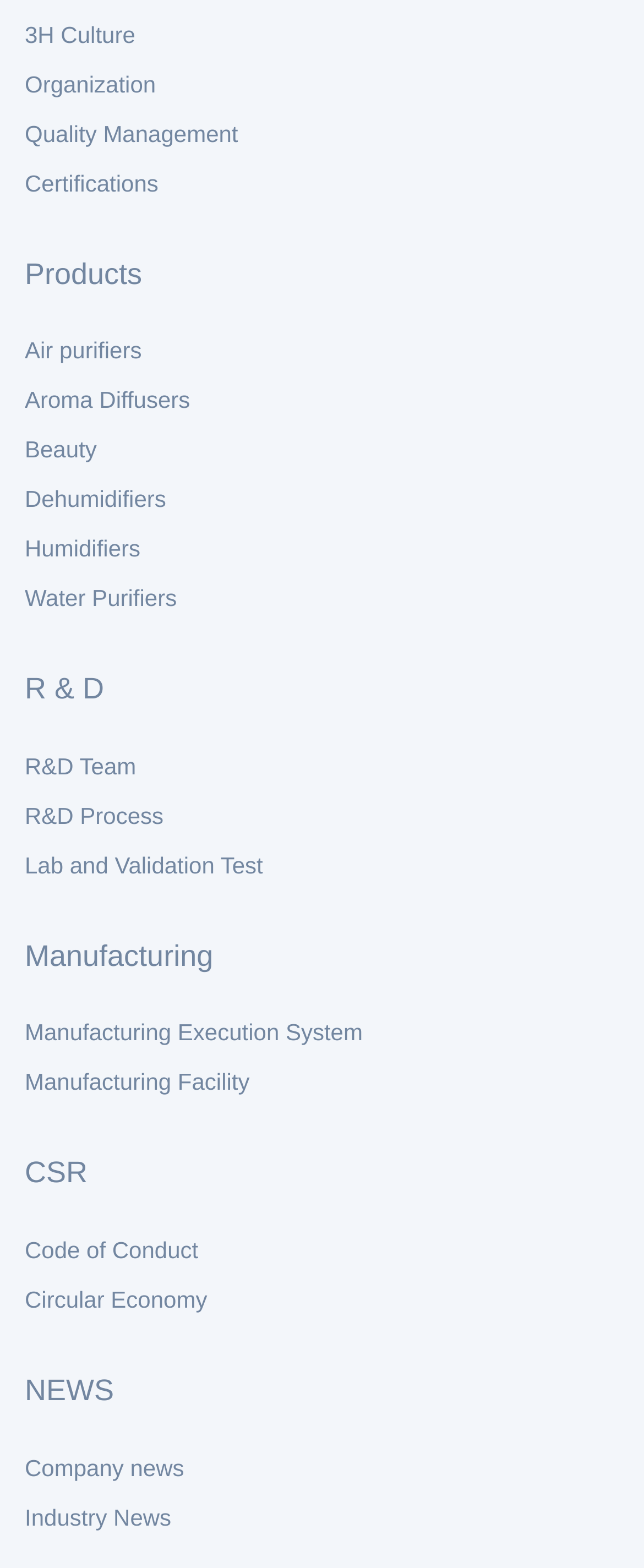Use one word or a short phrase to answer the question provided: 
What is the first link under Manufacturing?

Manufacturing Execution System